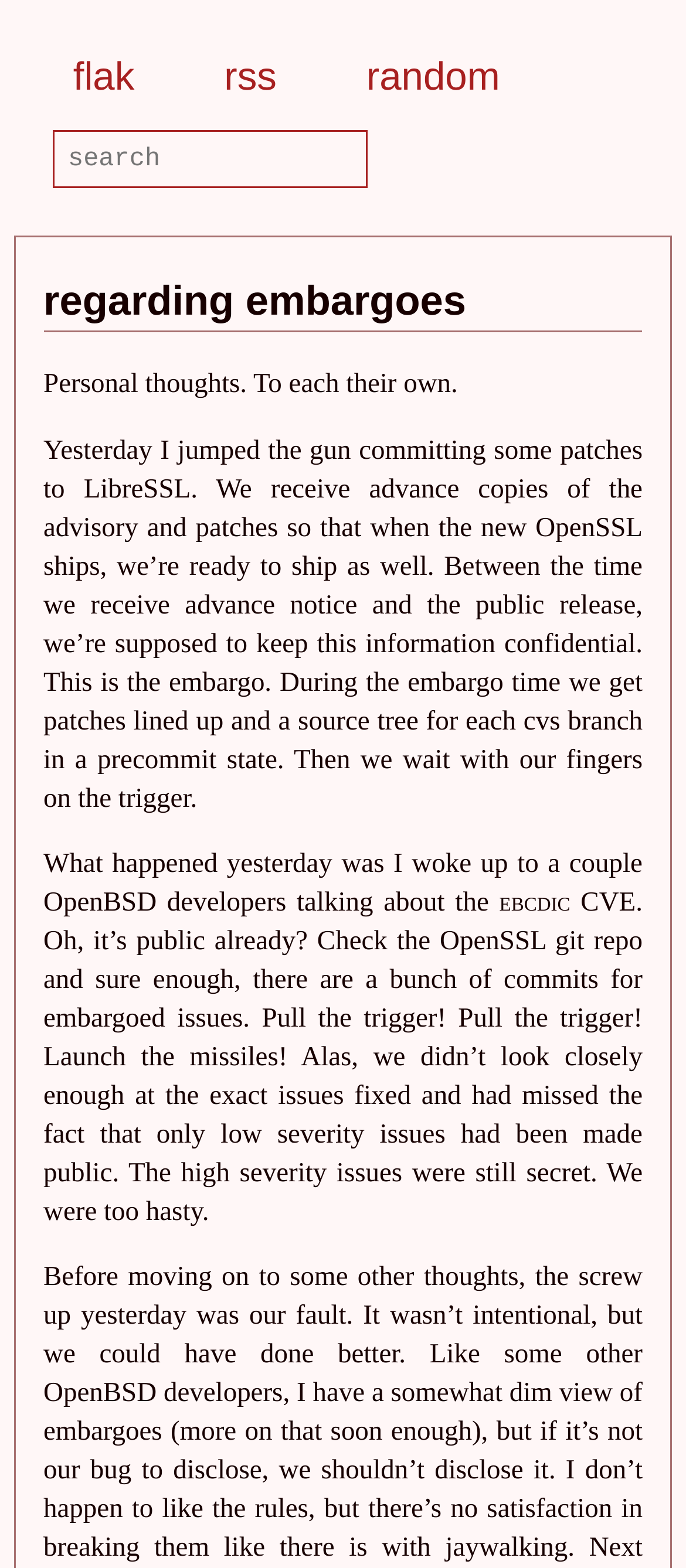What is the author's profession?
From the image, respond using a single word or phrase.

Developer